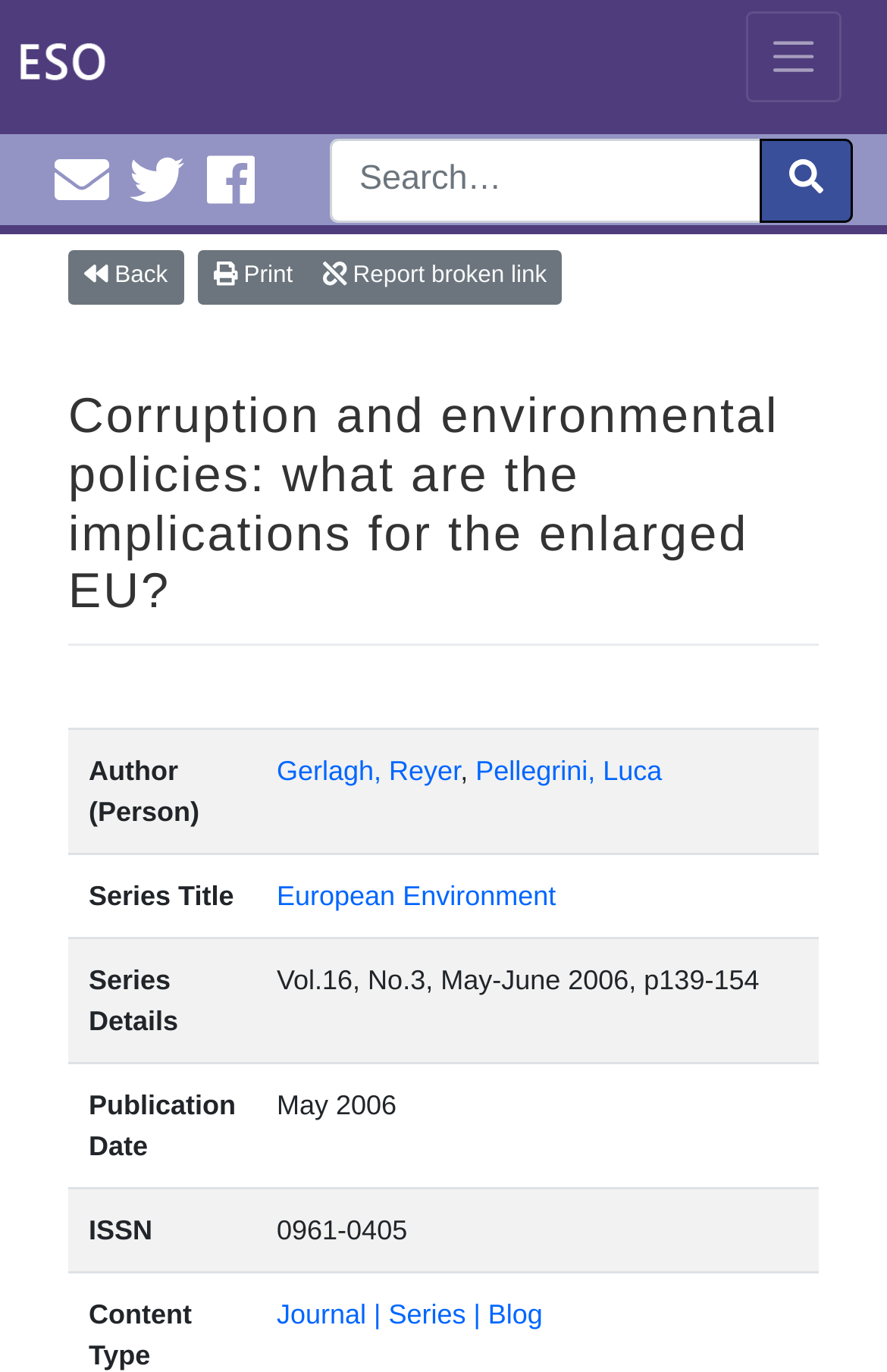What is the series title of the publication?
Provide a detailed and well-explained answer to the question.

I found the answer by looking at the table with the header 'Series Title' and the corresponding grid cell containing the link 'European Environment'.